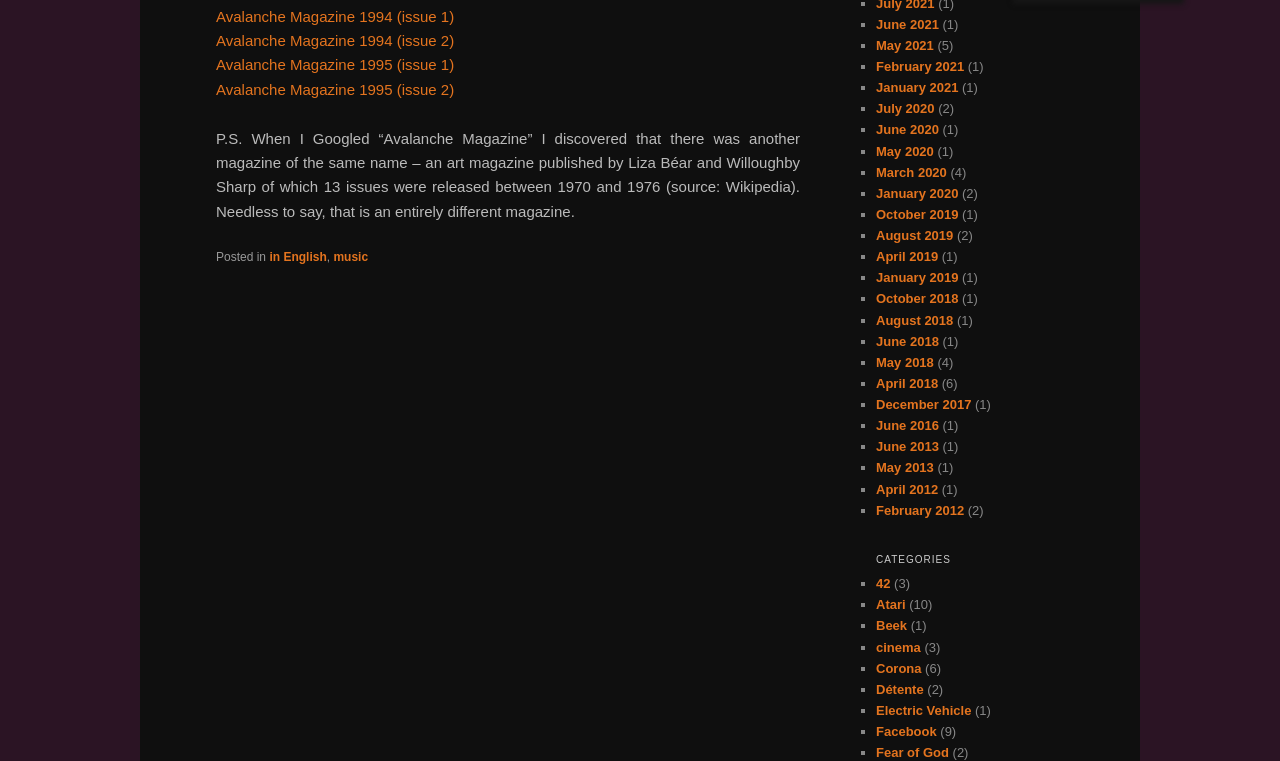Based on the image, provide a detailed and complete answer to the question: 
What is the name of the magazine mentioned?

The webpage mentions 'Avalanche Magazine' in multiple links, such as 'Avalanche Magazine 1994 (issue 1)' and 'Avalanche Magazine 1995 (issue 1)'. This suggests that the webpage is related to this magazine.